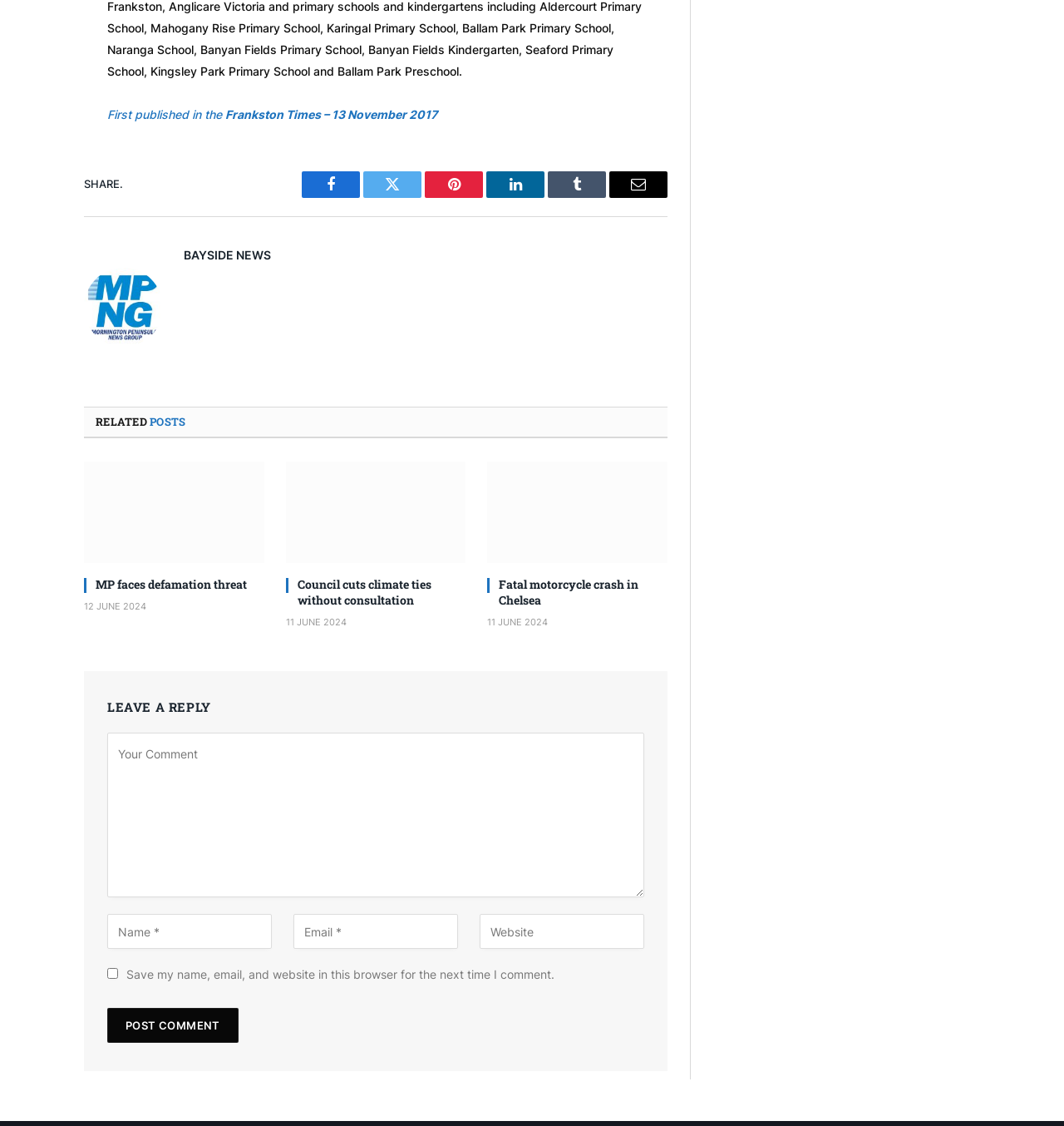Please provide a detailed answer to the question below by examining the image:
How many related posts are shown on the webpage?

The number of related posts can be determined by counting the number of article elements with the heading 'RELATED POSTS' and the bounding box coordinates [0.09, 0.369, 0.175, 0.381]. There are three article elements with links and headings, indicating three related posts.